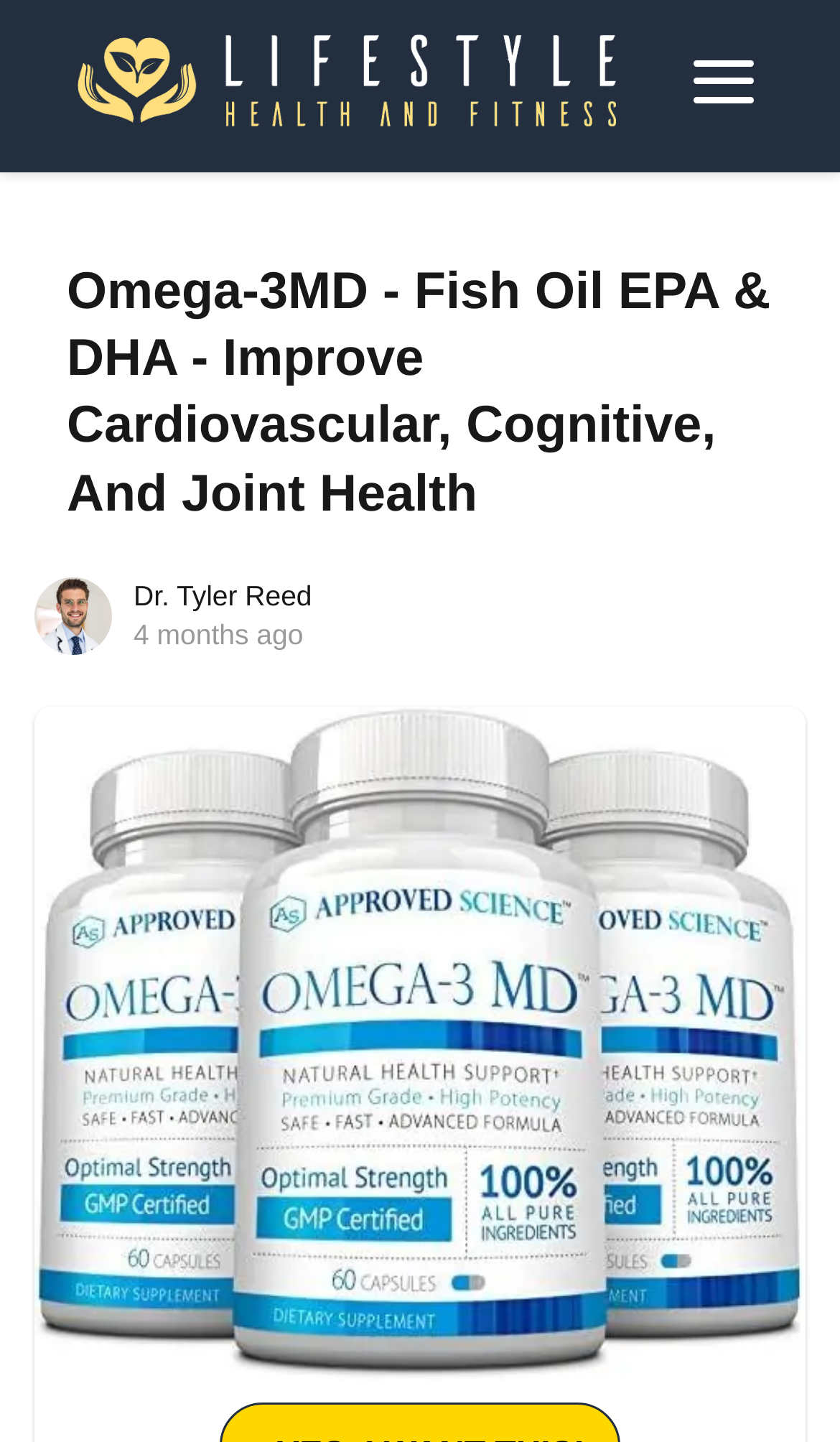Who is the author of the article?
Please answer the question with as much detail and depth as you can.

I found the author's name by looking at the StaticText element 'Dr. Tyler Reed' located below the main heading, which indicates that Dr. Tyler Reed is the author of the article.